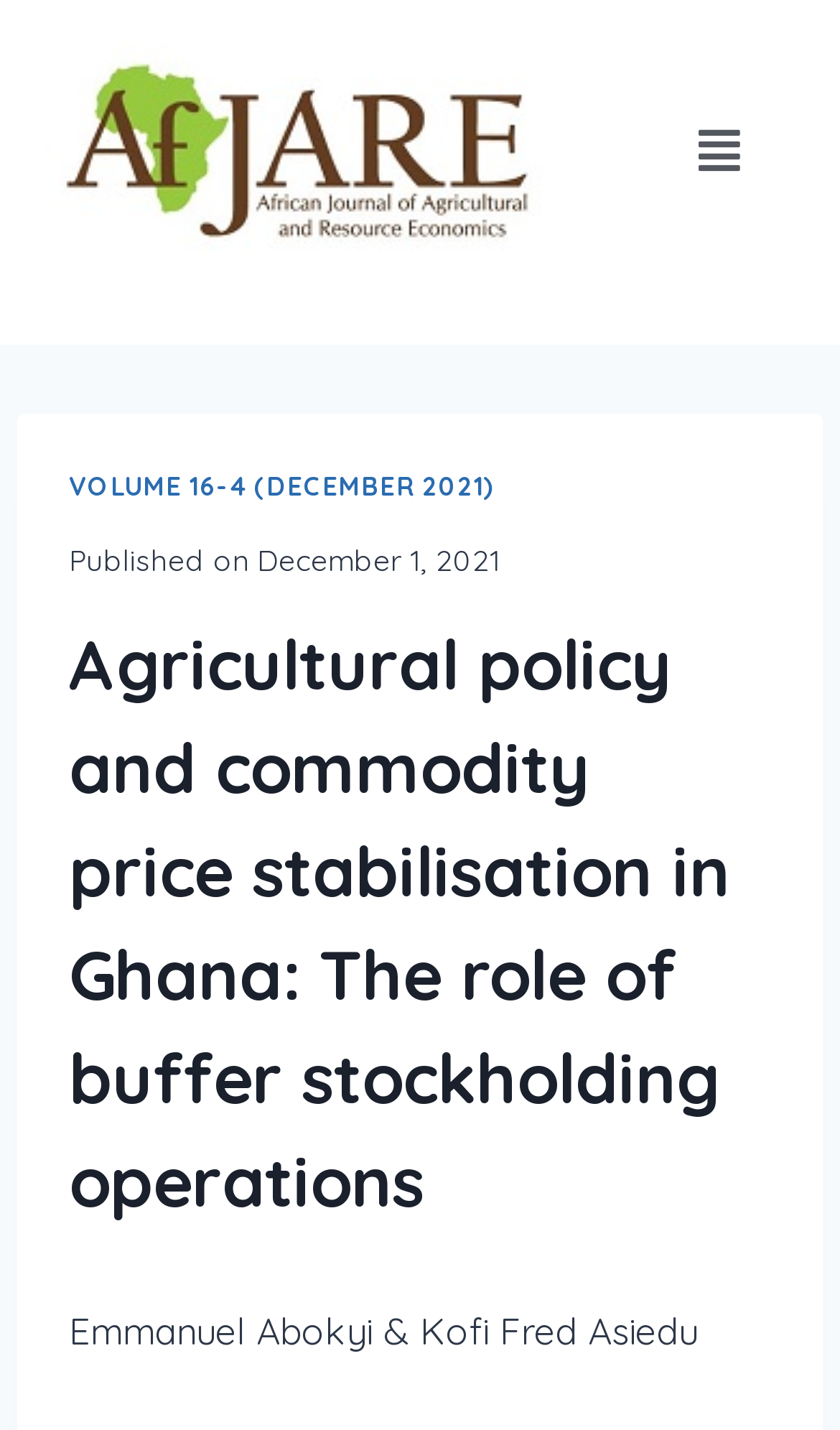Deliver a detailed narrative of the webpage's visual and textual elements.

The webpage appears to be an article page from the African Journal of Agricultural and Resource Economics. At the top left corner, there is a logo image with a link labeled "default-logo". To the right of the logo, there is a menu button with an icon and the text "Menu". 

Below the logo and menu button, the article's title "Agricultural policy and commodity price stabilisation in Ghana: The role of buffer stockholding operations" is prominently displayed as a heading. 

On the same level as the title, there is a link to "VOLUME 16-4 (DECEMBER 2021)" on the left, and a publication date "December 1, 2021" on the right, preceded by the text "Published on". 

At the bottom of the page, the authors' names "Emmanuel Abokyi & Kofi Fred Asiedu" are listed.